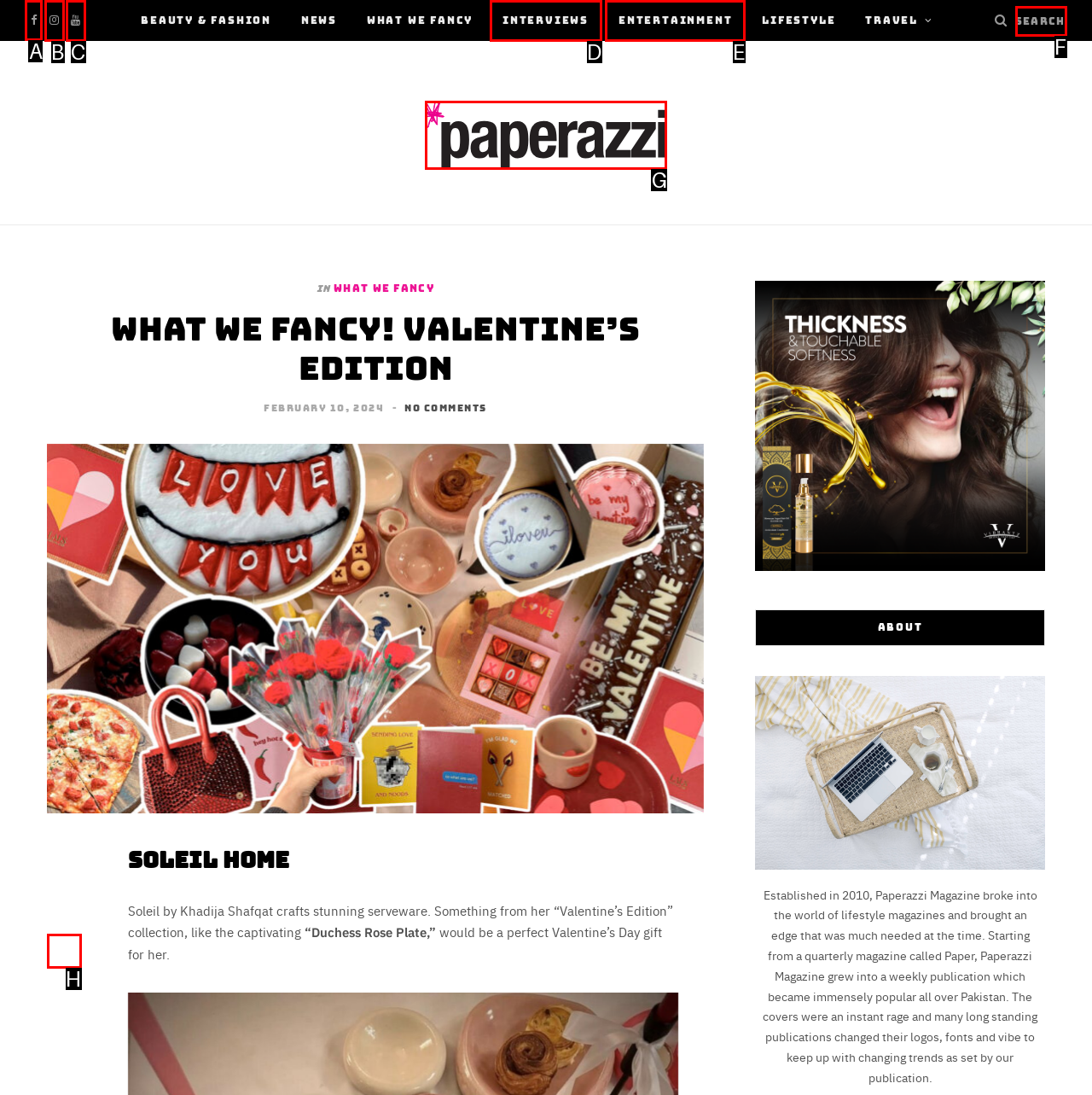Tell me which one HTML element I should click to complete the following task: Search for a topic Answer with the option's letter from the given choices directly.

None